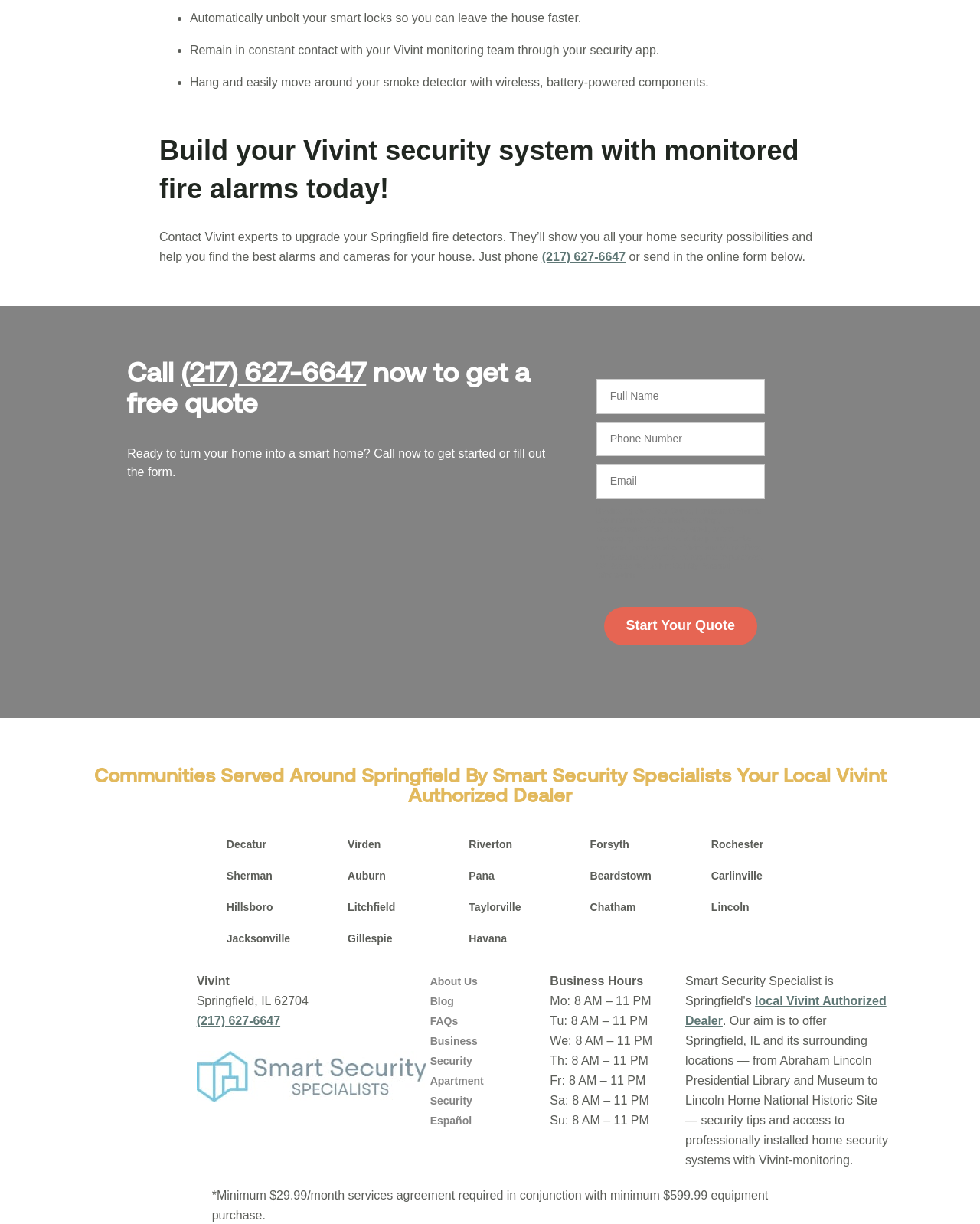Refer to the element description input value="green" name="FavoriteColor" placeholder="FavoriteColor" value="green" and identify the corresponding bounding box in the screenshot. Format the coordinates as (top-left x, top-left y, bottom-right x, bottom-right y) with values in the range of 0 to 1.

[0.608, 0.309, 0.636, 0.337]